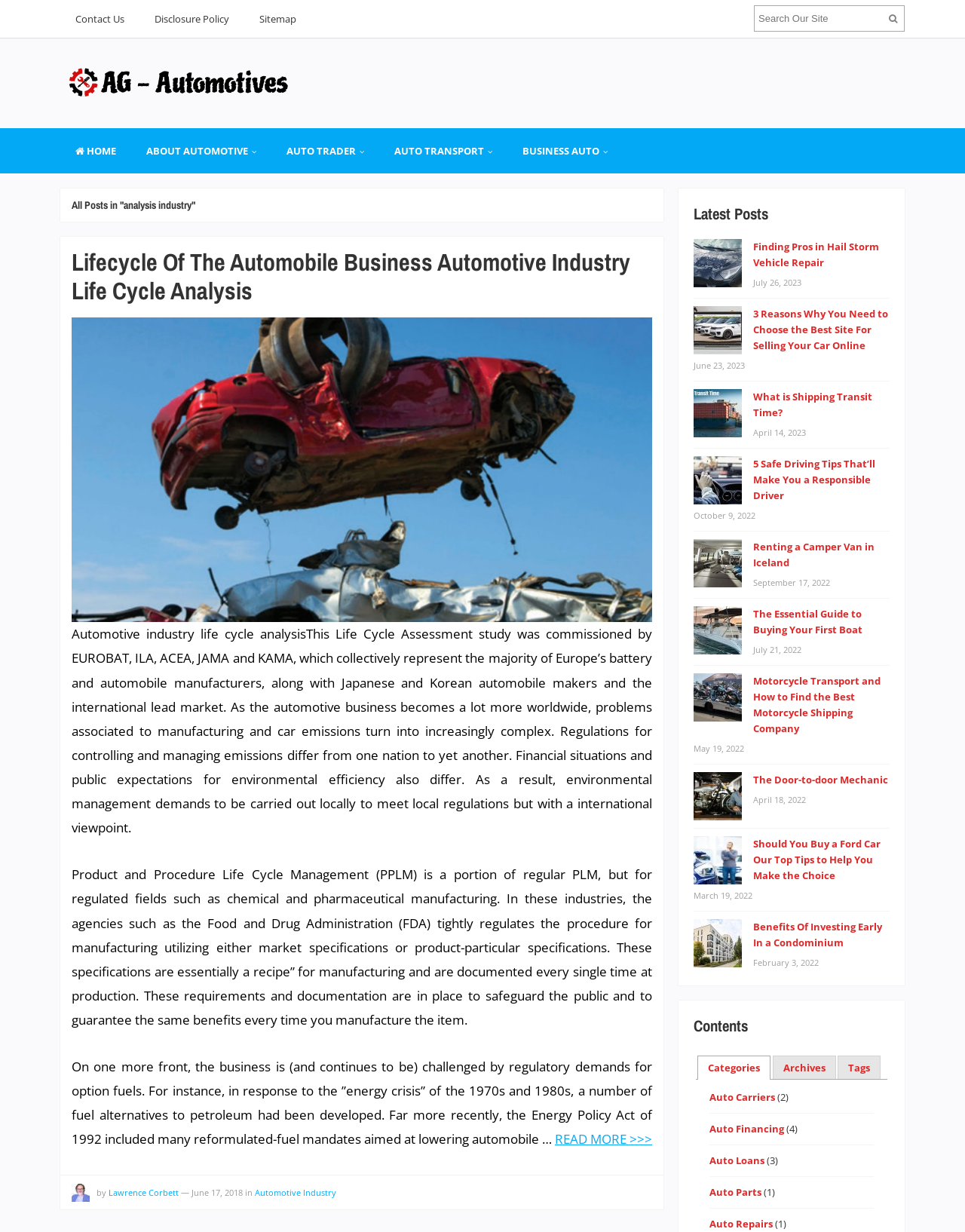How many latest posts are displayed on the webpage?
Examine the webpage screenshot and provide an in-depth answer to the question.

I counted the number of links under the 'Latest Posts' heading and found that there are 9 posts listed.